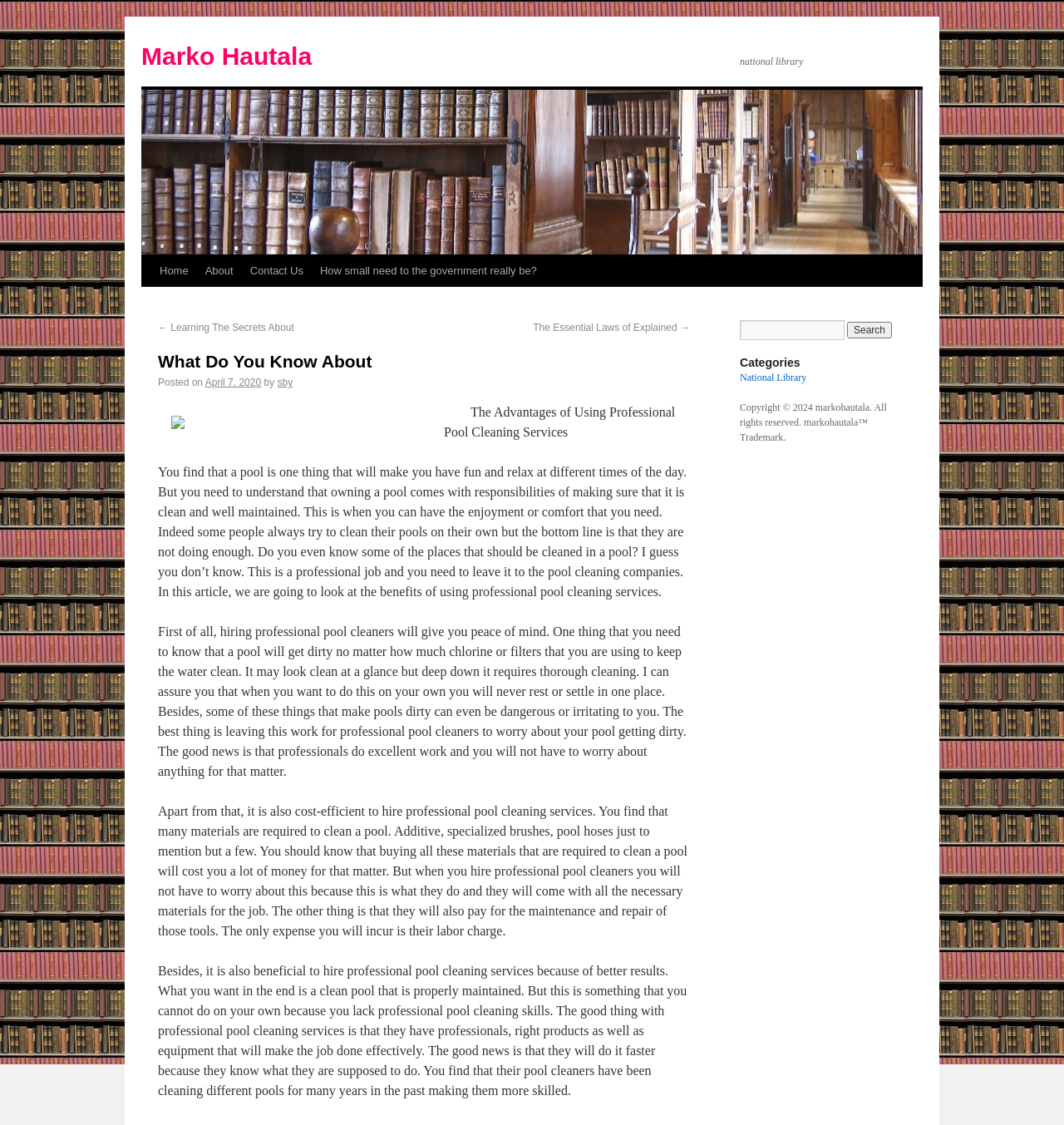Generate a detailed explanation of the webpage's features and information.

This webpage is about Marko Hautala, with a focus on a blog post titled "The Advantages of Using Professional Pool Cleaning Services". At the top, there is a navigation menu with links to "Home", "About", "Contact Us", and "How small need to the government really be?". Below the navigation menu, there is a heading "What Do You Know About" followed by a link to "Marko Hautala" and a static text "national library".

The main content of the webpage is the blog post, which is divided into several paragraphs. The post discusses the benefits of hiring professional pool cleaning services, including having peace of mind, being cost-efficient, and achieving better results. The text is accompanied by an image on the right side.

On the right-hand side of the webpage, there is a complementary section with a search bar and a button labeled "Search". Below the search bar, there is a heading "Categories" and a link to "National Library". At the bottom of the webpage, there is a copyright notice stating "Copyright © 2024 markohautala. All rights reserved. markohautala™ Trademark."